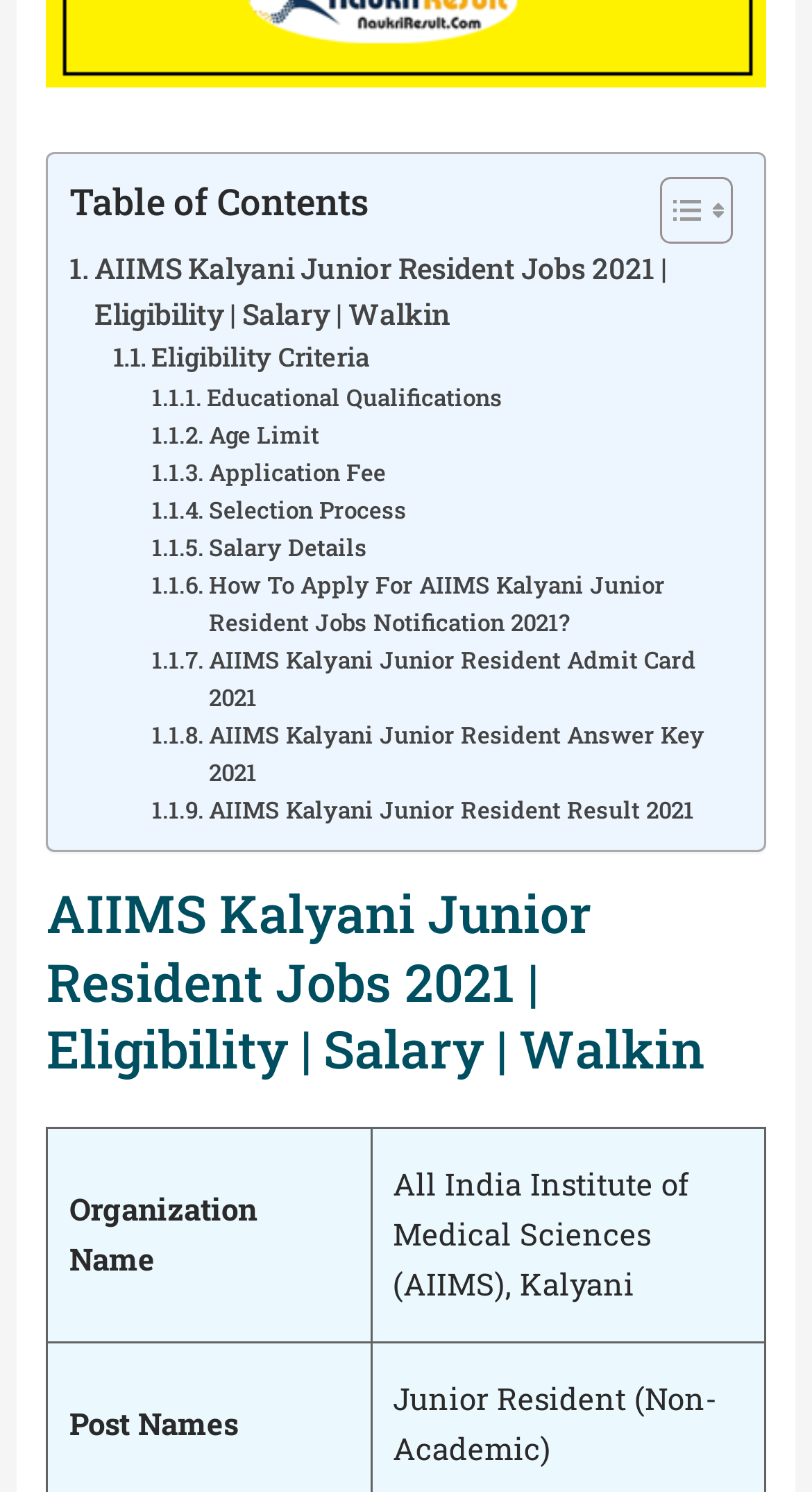Kindly determine the bounding box coordinates of the area that needs to be clicked to fulfill this instruction: "Check Eligibility Criteria".

[0.139, 0.227, 0.456, 0.254]